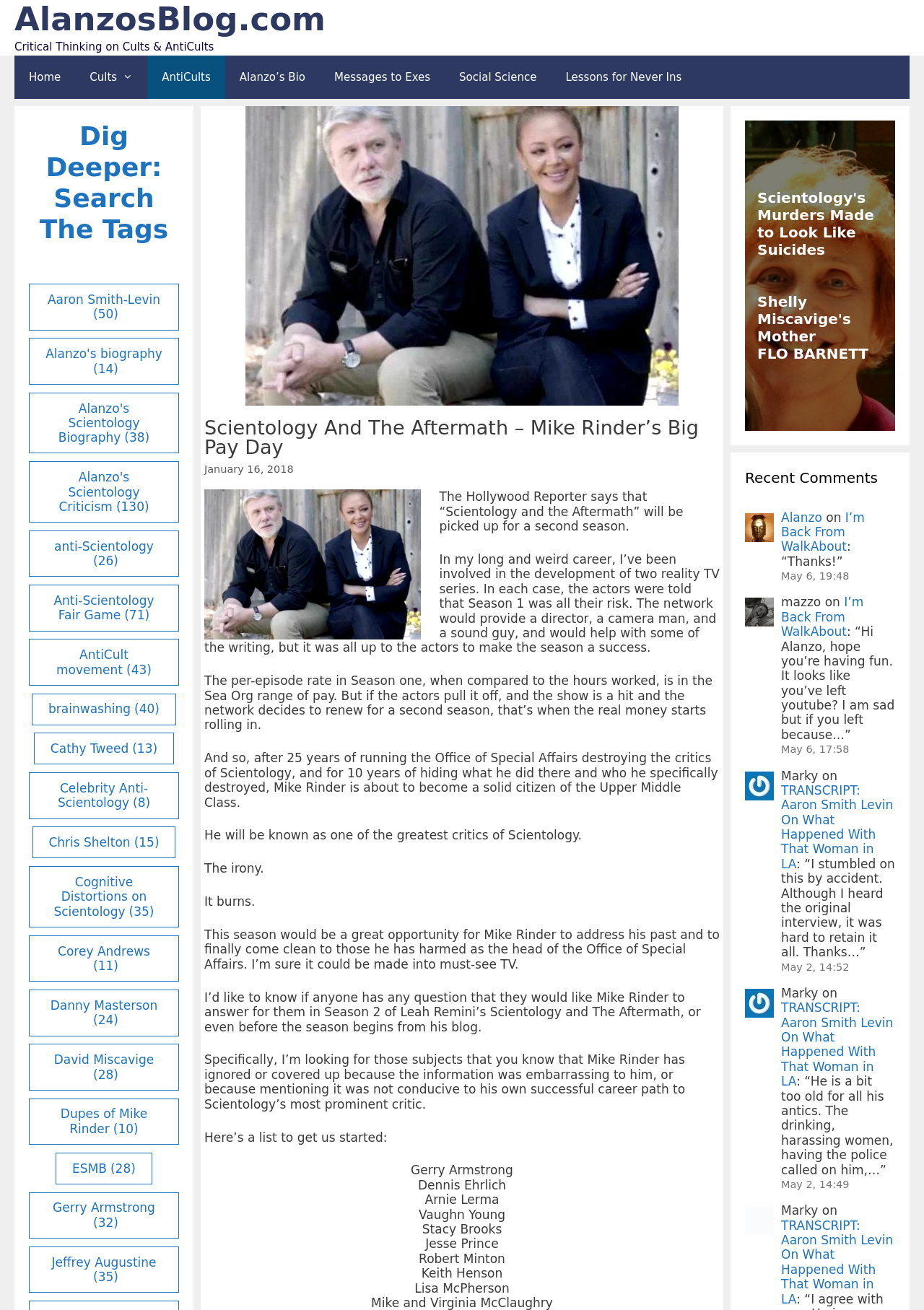Please identify the bounding box coordinates of the element on the webpage that should be clicked to follow this instruction: "Click on the 'Alanzo’s Bio' link". The bounding box coordinates should be given as four float numbers between 0 and 1, formatted as [left, top, right, bottom].

[0.244, 0.042, 0.346, 0.075]